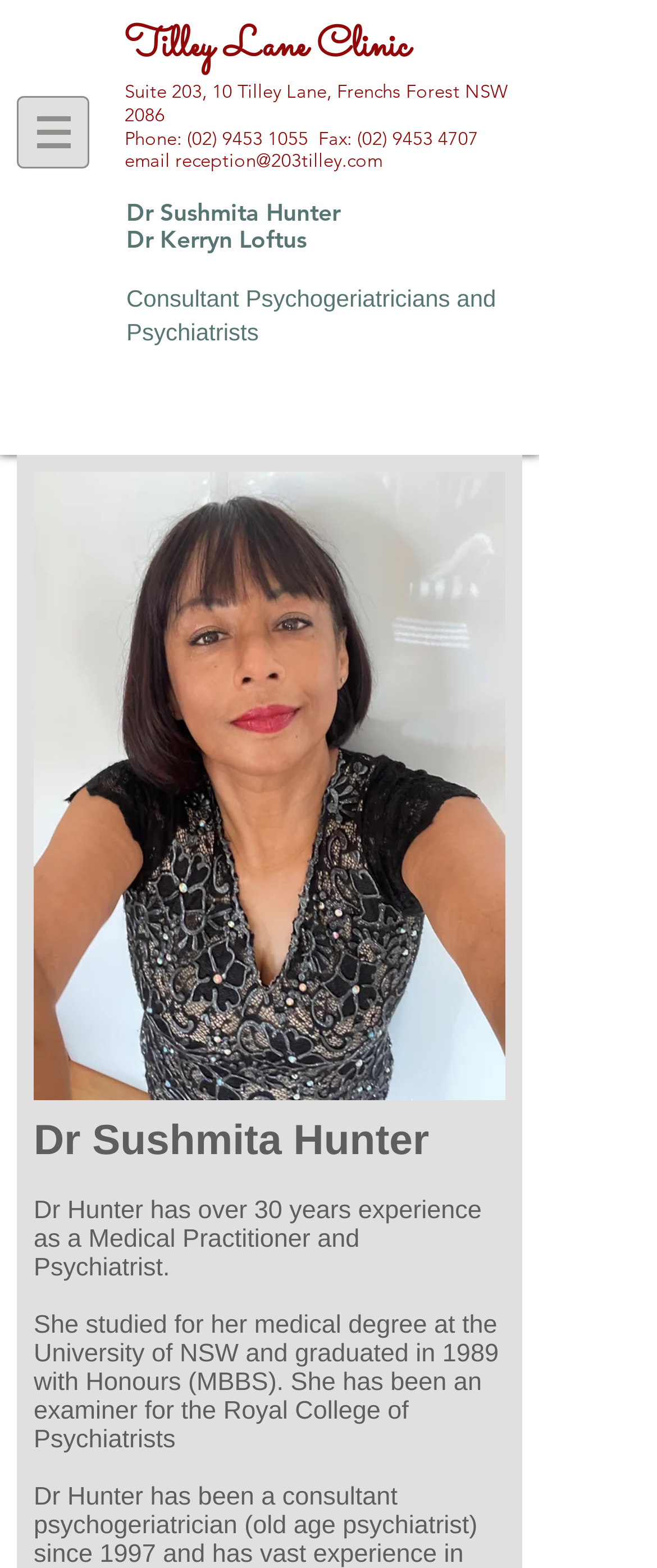Respond to the question with just a single word or phrase: 
What is the medical degree of Dr Sushmita Hunter?

MBBS